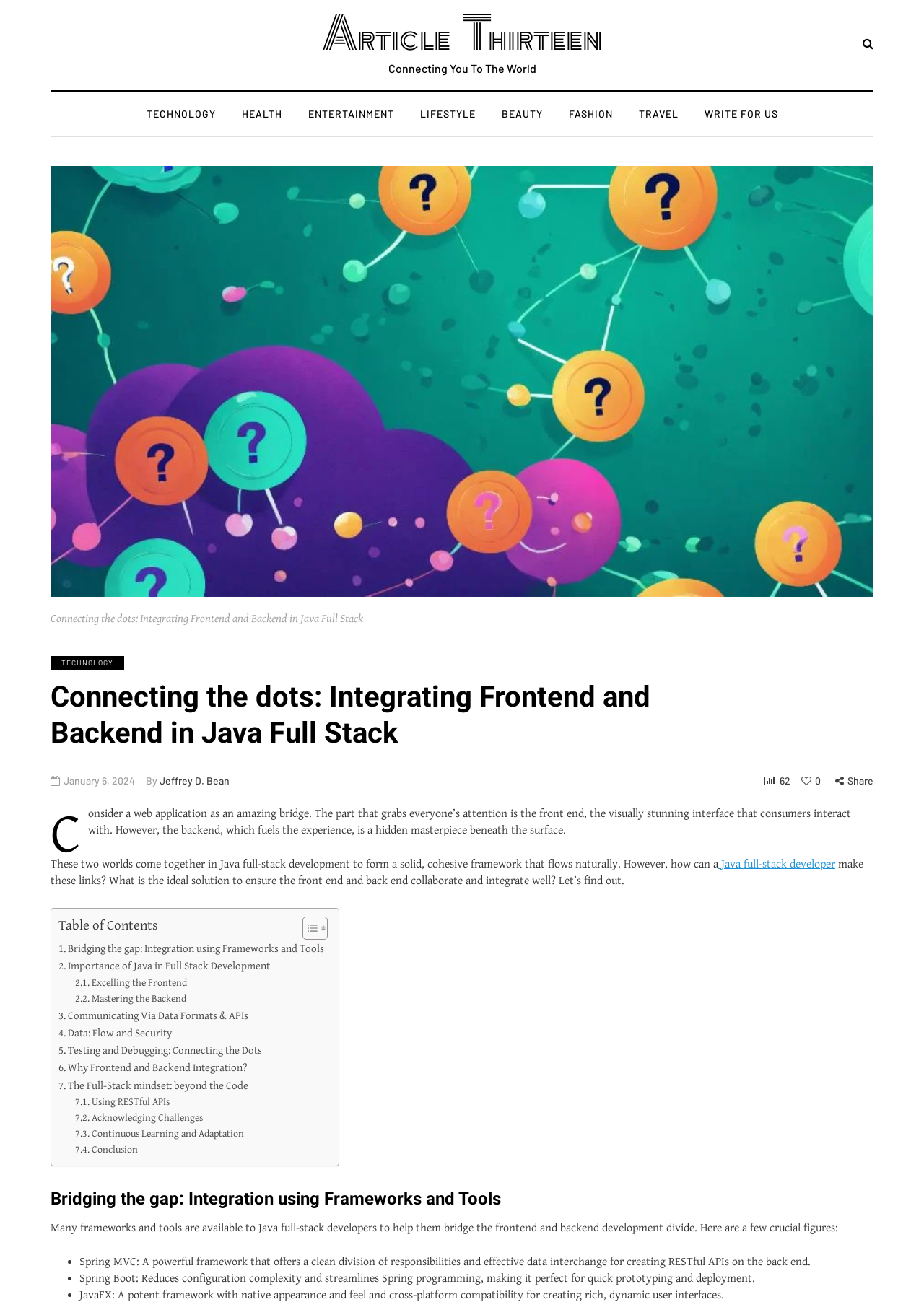Identify the coordinates of the bounding box for the element that must be clicked to accomplish the instruction: "Explore the importance of Java in full stack development".

[0.063, 0.736, 0.292, 0.749]